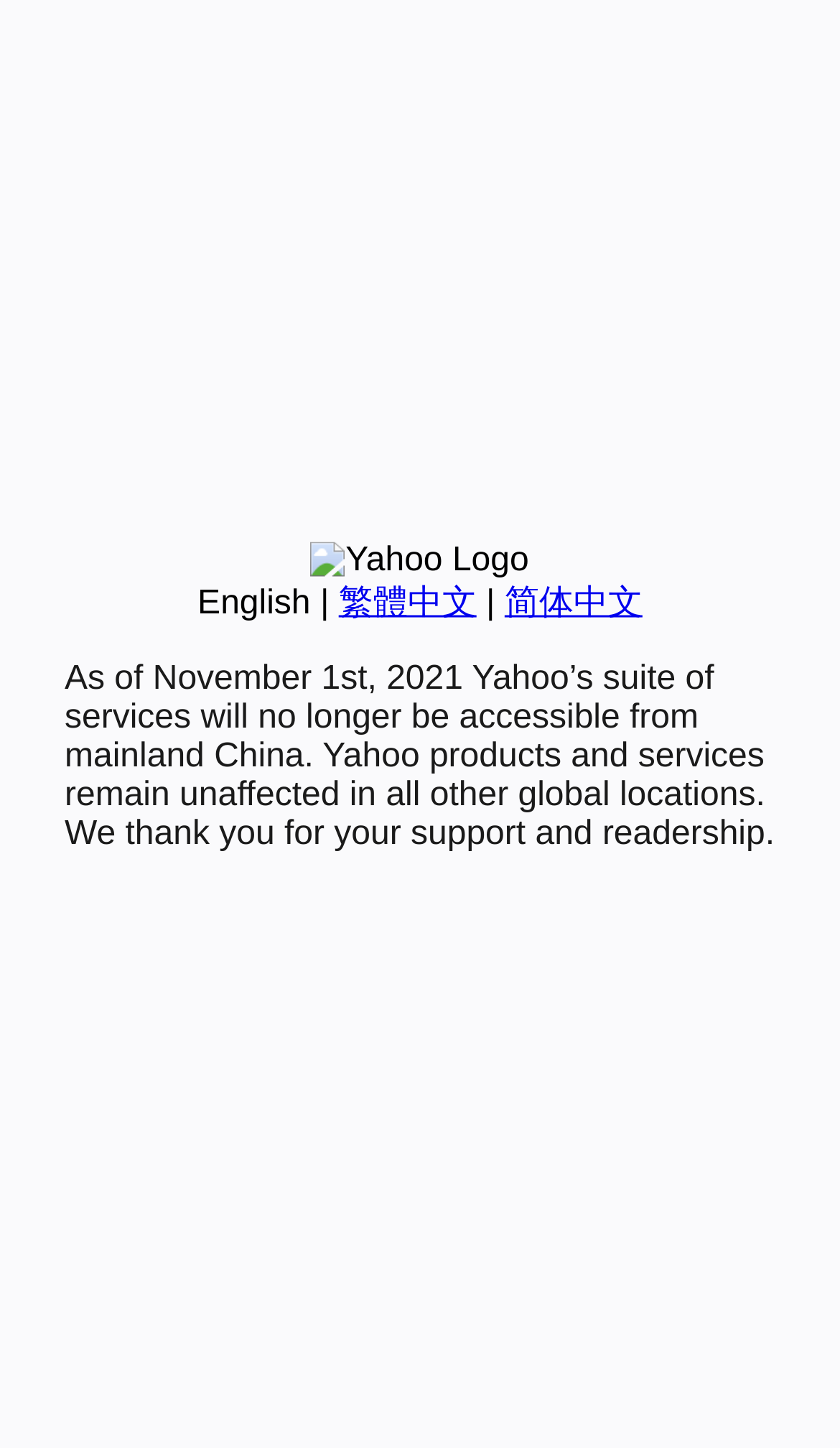Please find the bounding box for the UI component described as follows: "繁體中文".

[0.403, 0.404, 0.567, 0.429]